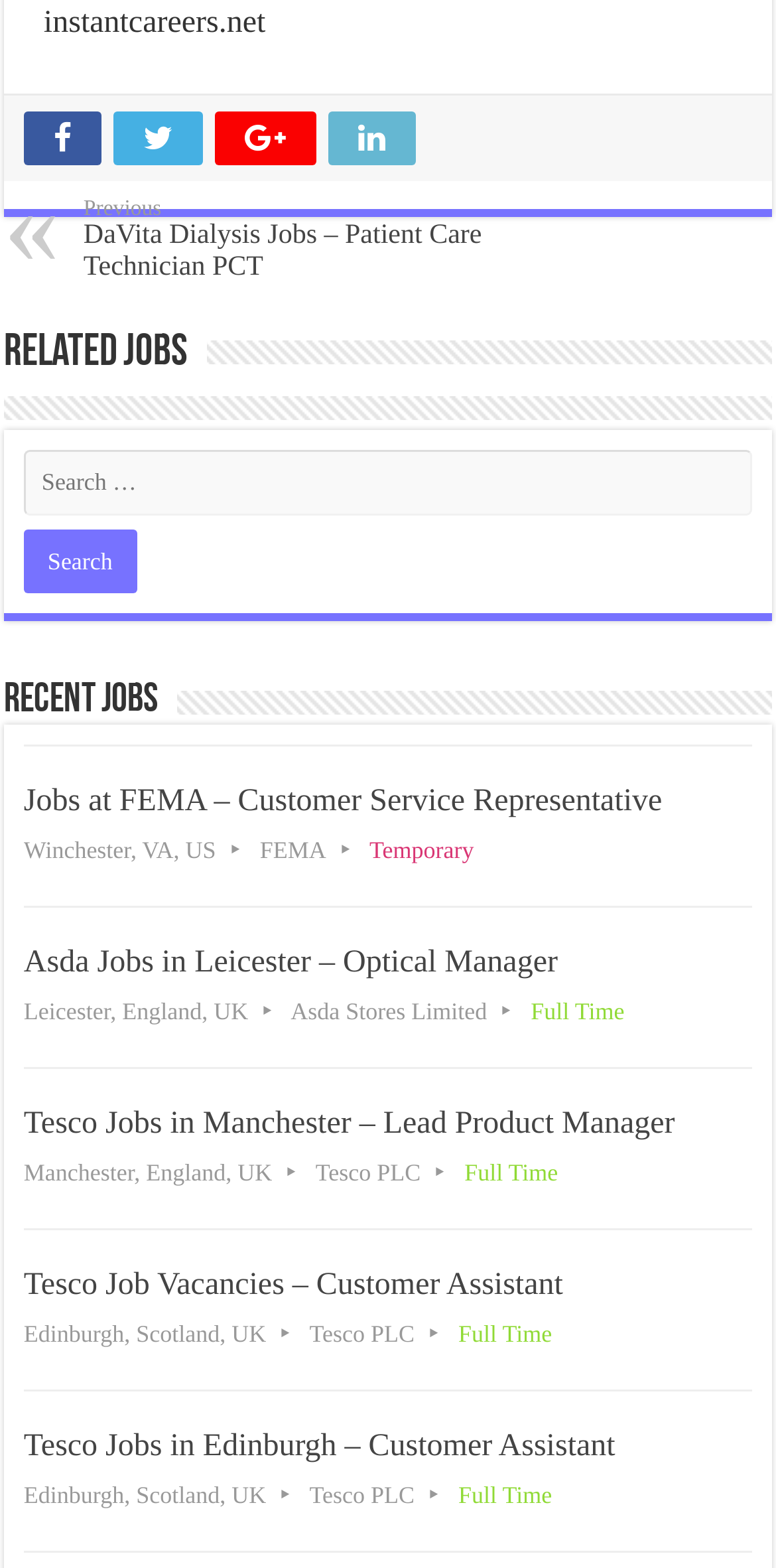What is the website's domain name?
Based on the image, provide your answer in one word or phrase.

instantcareers.net